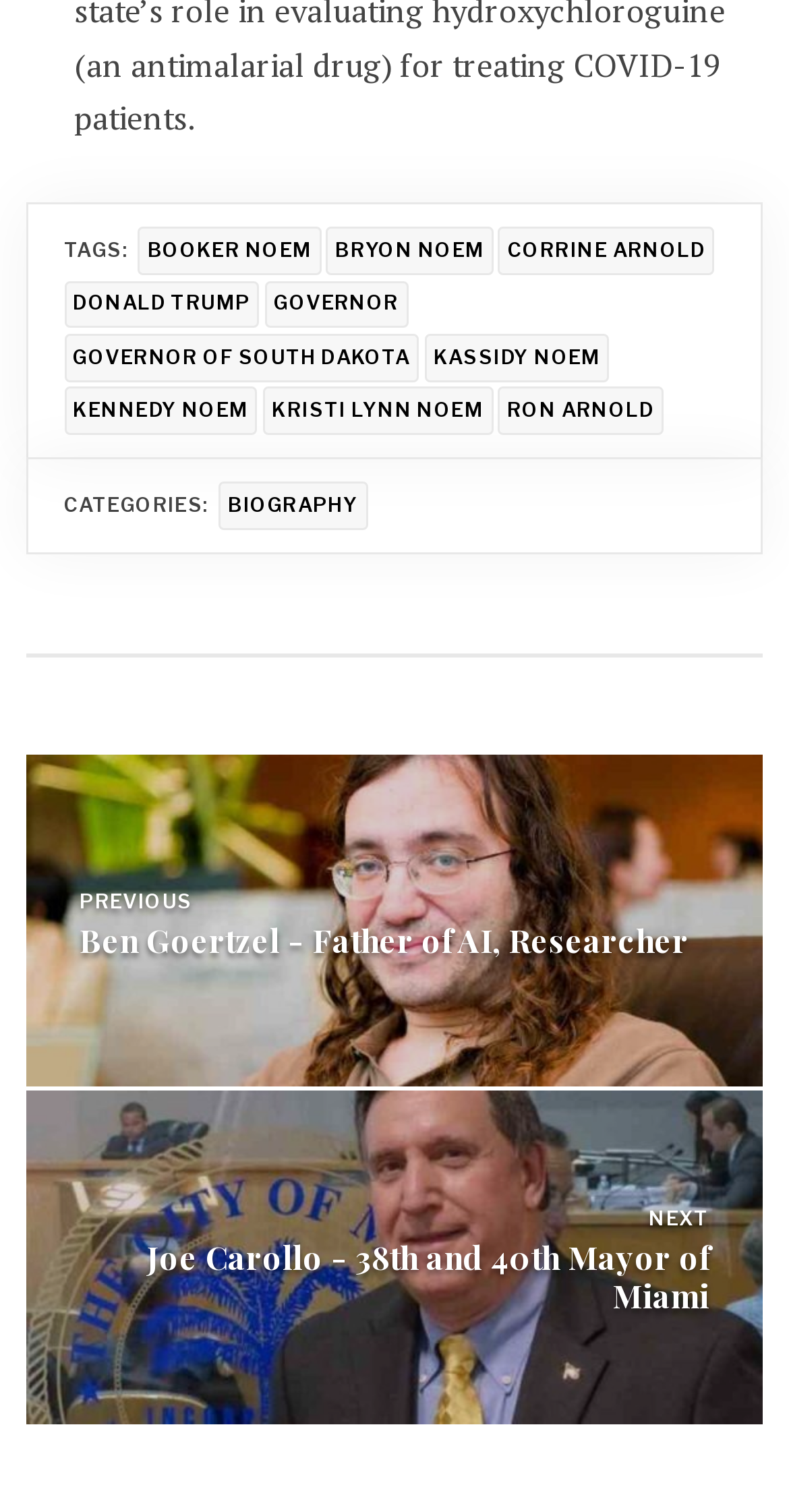Please find the bounding box coordinates of the element that needs to be clicked to perform the following instruction: "Click on the link of BOOKER NOEM". The bounding box coordinates should be four float numbers between 0 and 1, represented as [left, top, right, bottom].

[0.175, 0.15, 0.407, 0.182]